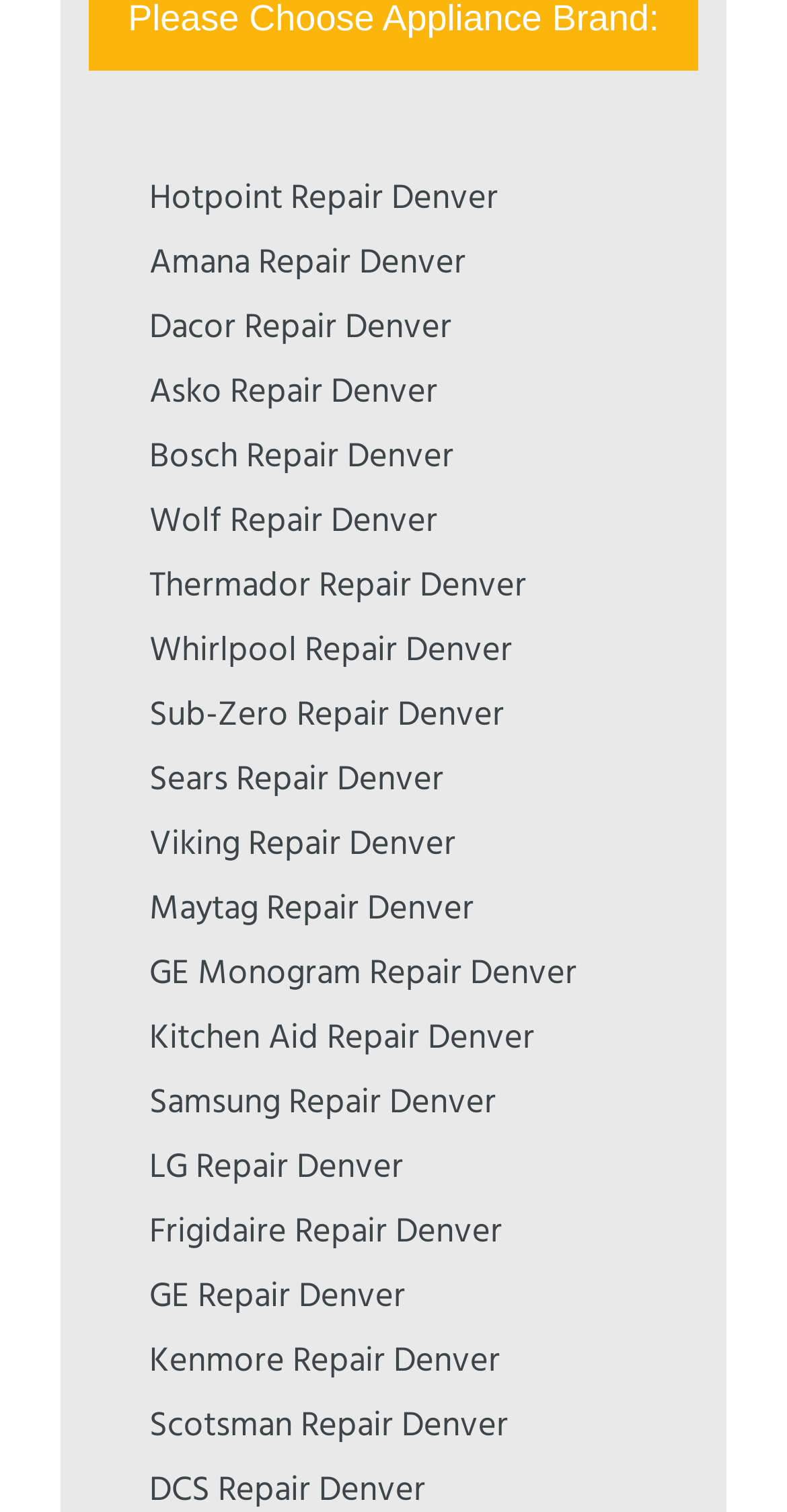Determine the bounding box for the UI element described here: "Kitchen Aid Repair Denver".

[0.19, 0.669, 0.679, 0.705]